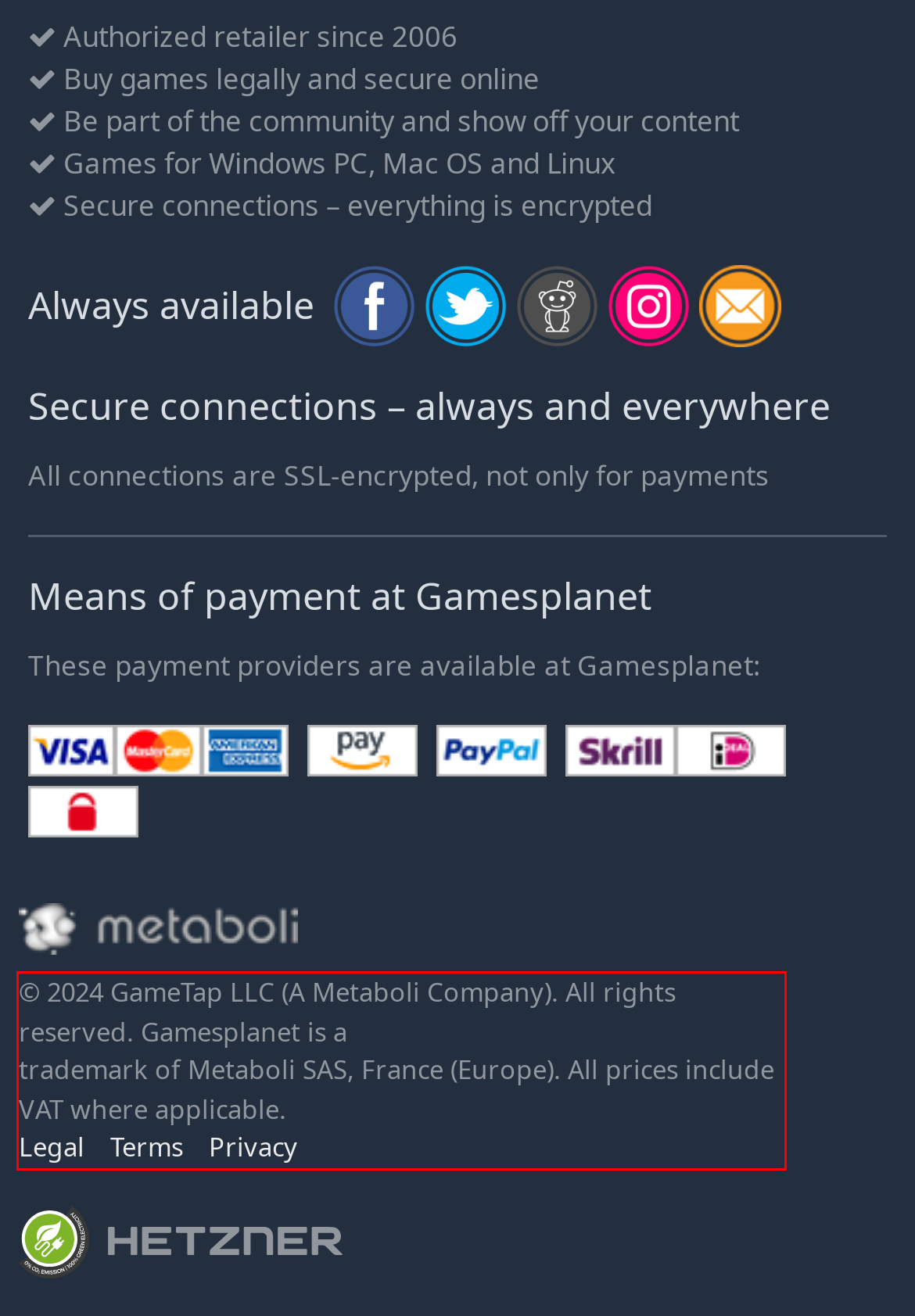Inspect the webpage screenshot that has a red bounding box and use OCR technology to read and display the text inside the red bounding box.

© 2024 GameTap LLC (A Metaboli Company). All rights reserved. Gamesplanet is a trademark of Metaboli SAS, France (Europe). All prices include VAT where applicable. Legal Terms Privacy